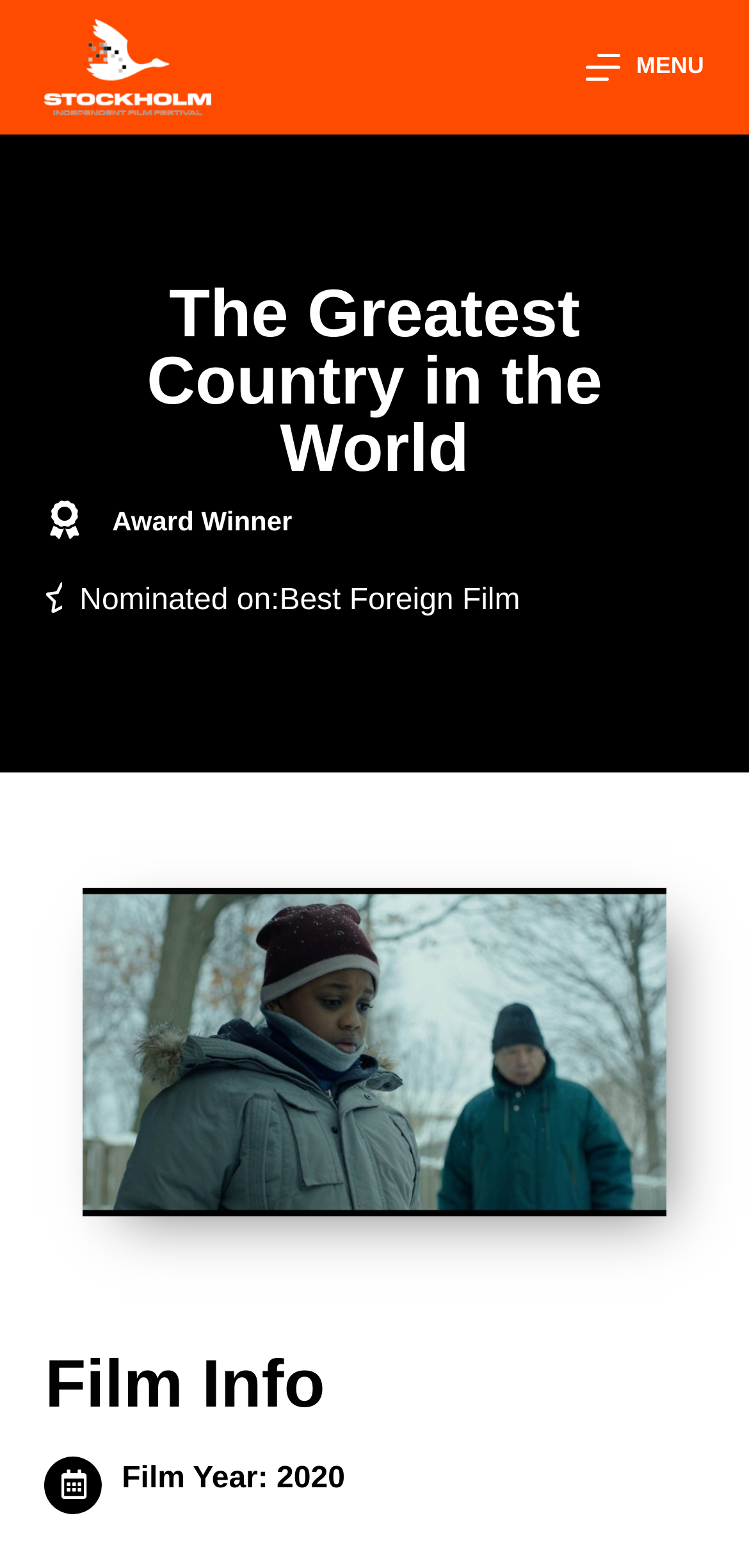Using the details from the image, please elaborate on the following question: What is the name of the film?

I found the answer by looking at the heading element with the text 'The Greatest Country in the World' which is a child of the root element.